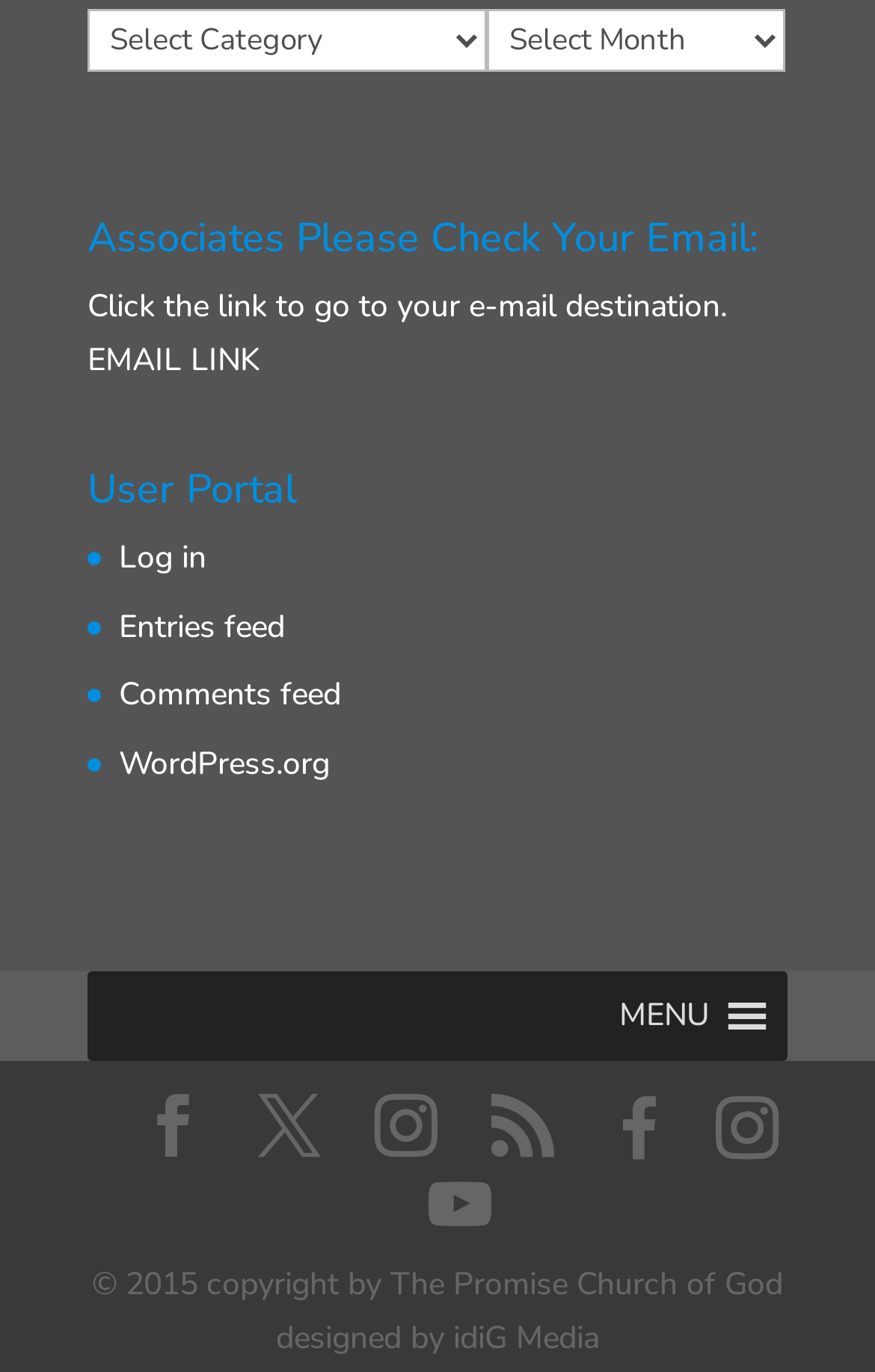Please locate the bounding box coordinates of the element that should be clicked to complete the given instruction: "Log in".

[0.136, 0.39, 0.236, 0.421]